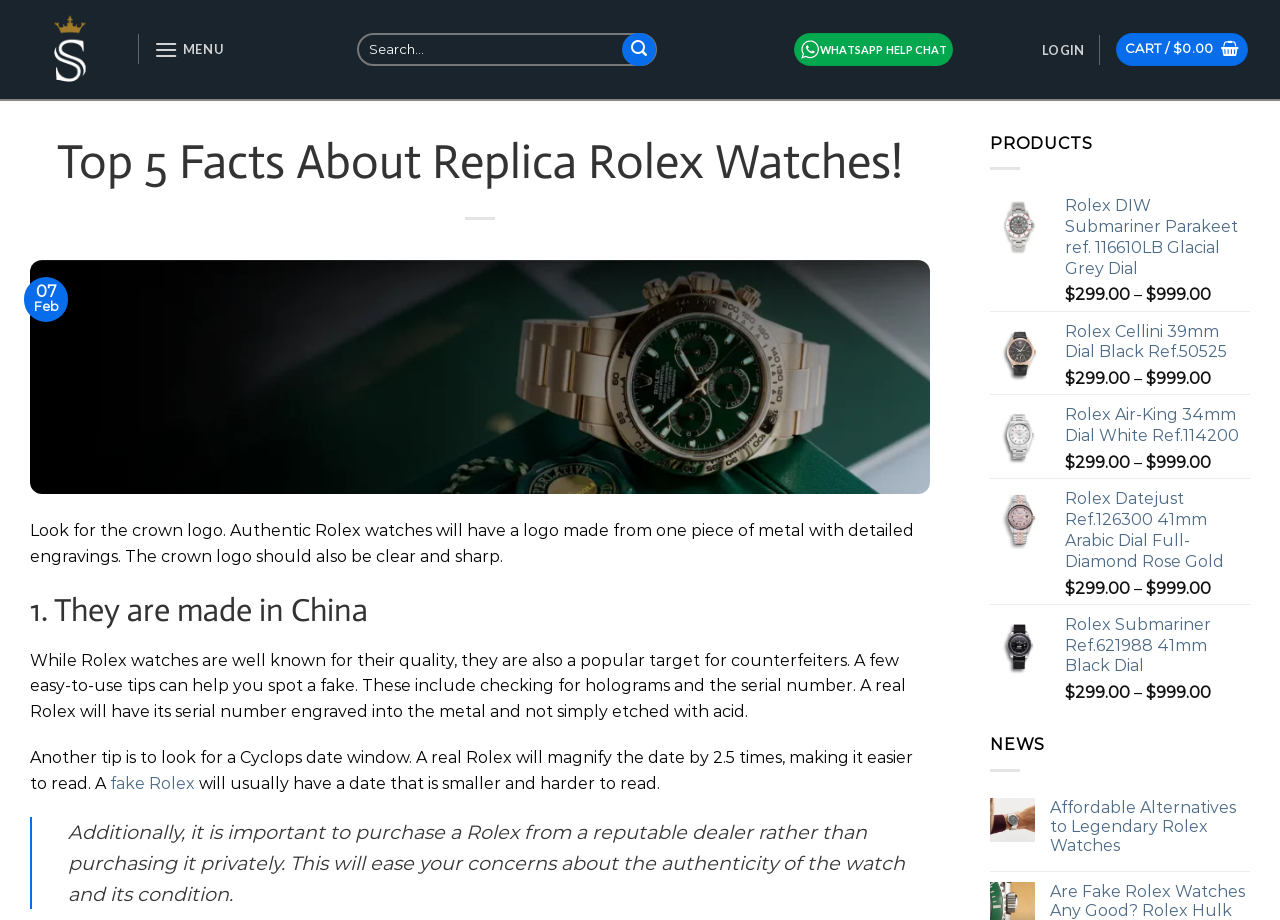Locate the bounding box coordinates of the element I should click to achieve the following instruction: "View the Rolex DIW Submariner Parakeet ref. 116610LB Glacial Grey Dial product".

[0.832, 0.213, 0.977, 0.304]